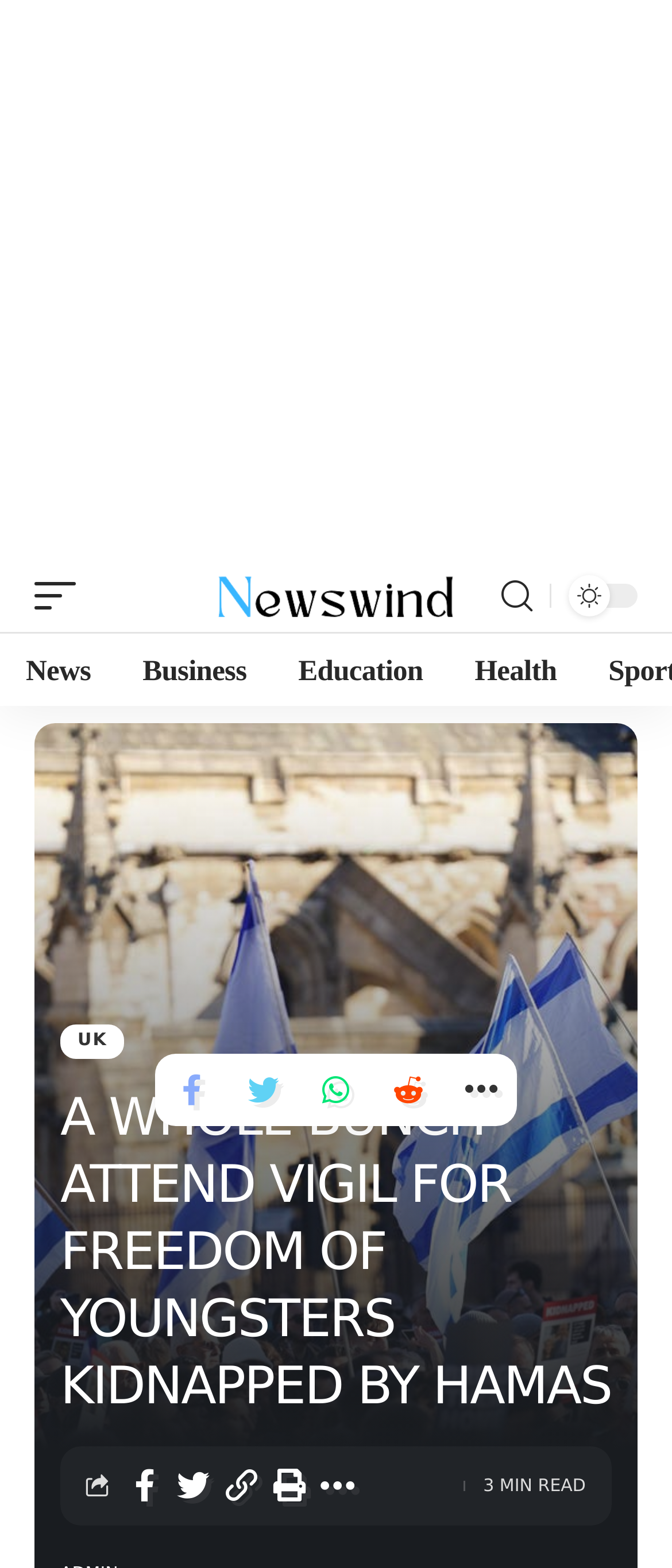Determine the bounding box coordinates for the area that should be clicked to carry out the following instruction: "check the UK news".

[0.09, 0.653, 0.185, 0.675]